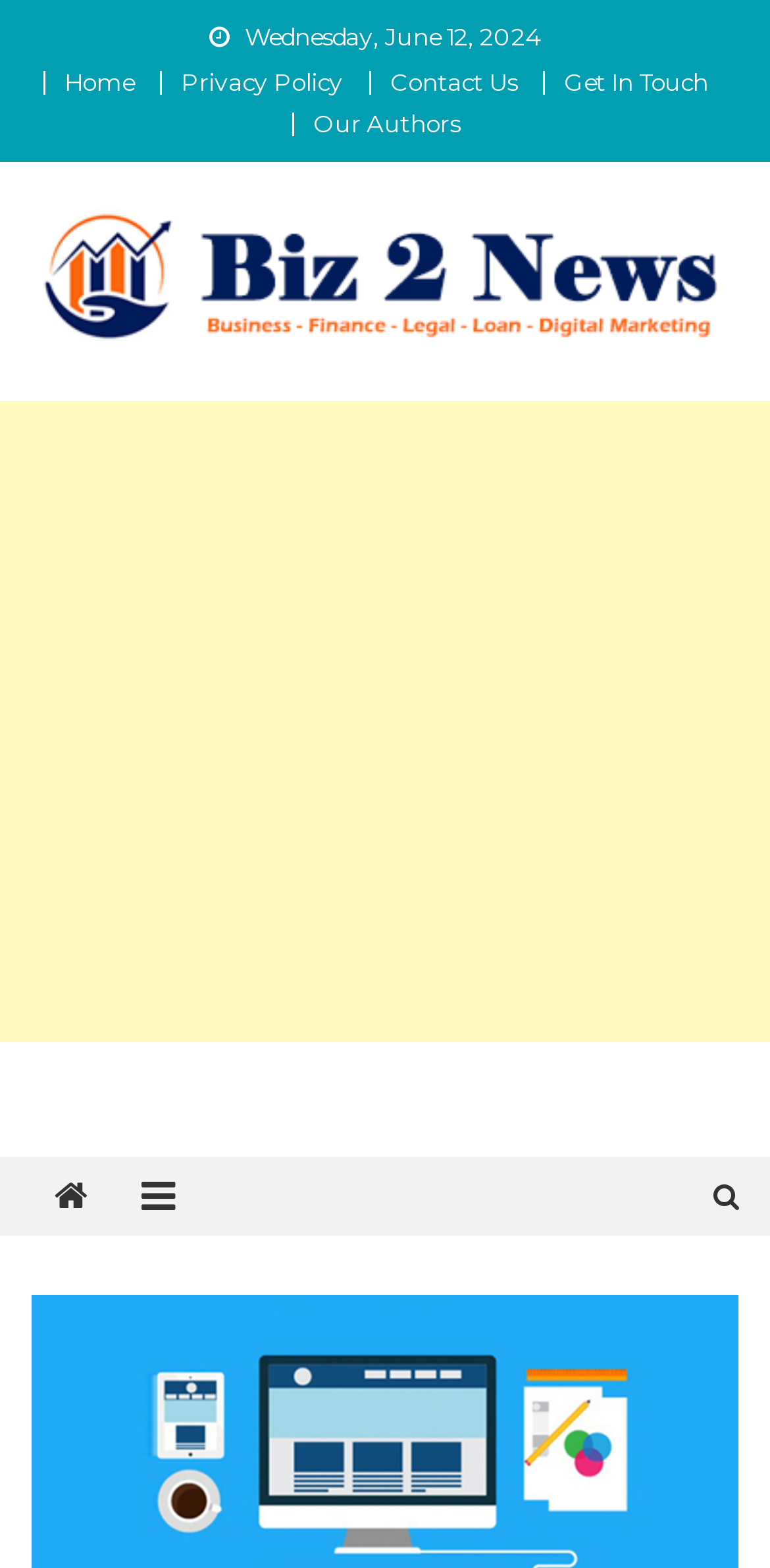Locate the bounding box coordinates for the element described below: "Our Authors". The coordinates must be four float values between 0 and 1, formatted as [left, top, right, bottom].

[0.406, 0.069, 0.596, 0.088]